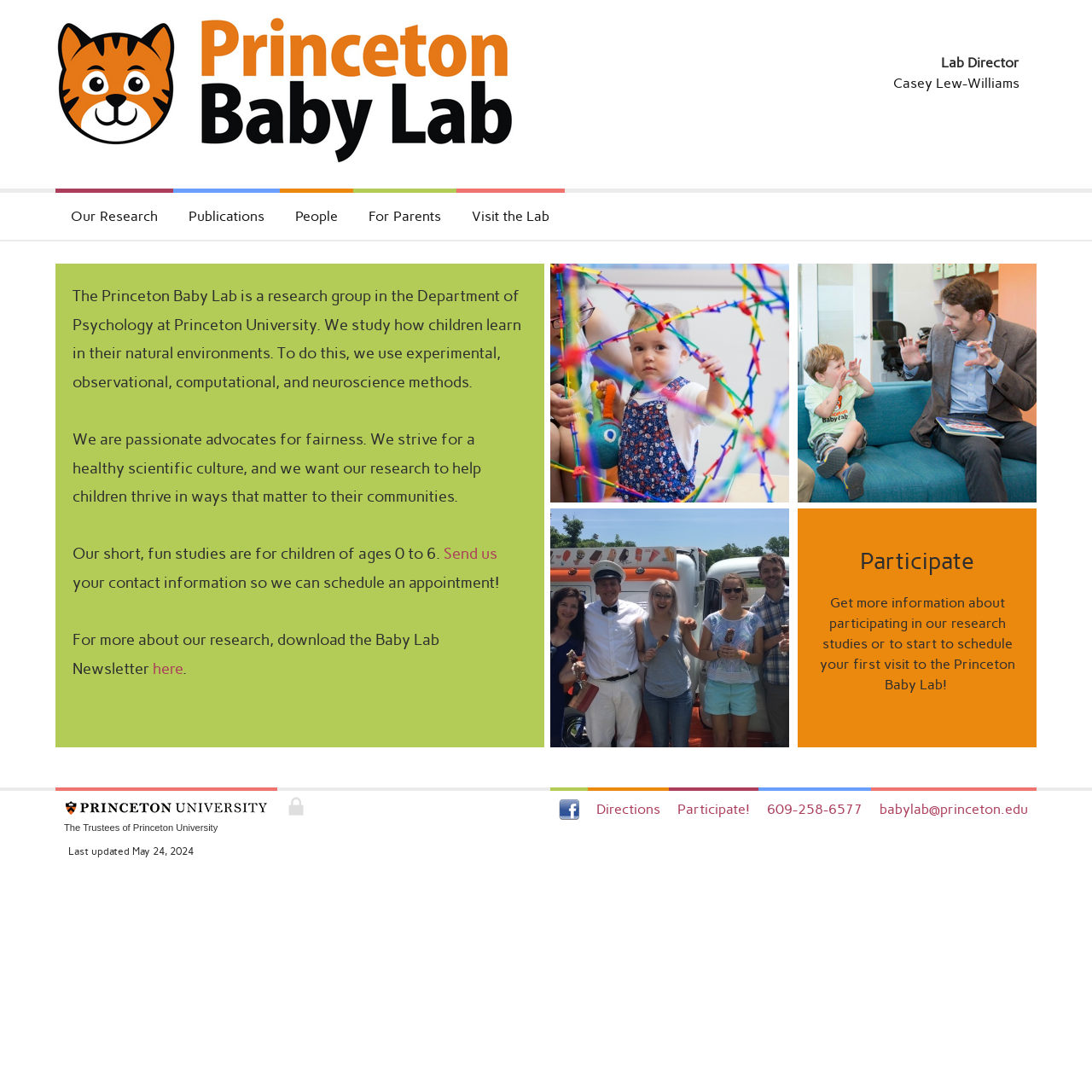What is the purpose of the research group?
Answer the question in a detailed and comprehensive manner.

I found the answer by reading the static text elements that describe the research group's purpose, which is located in the main content area of the webpage. The text says 'We study how children learn in their natural environments.' which indicates the purpose of the research group.